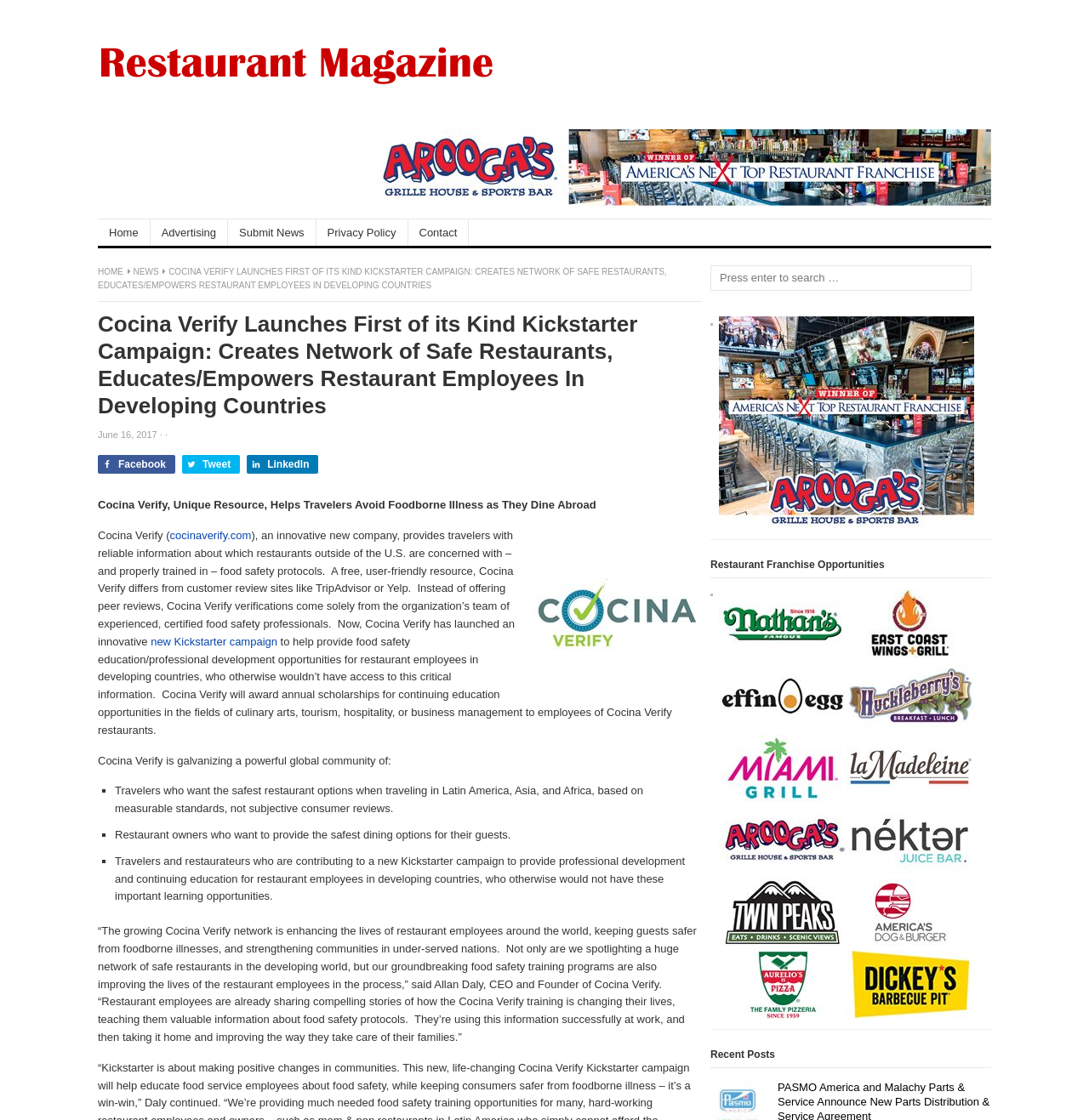Identify the bounding box of the HTML element described here: "Advertising". Provide the coordinates as four float numbers between 0 and 1: [left, top, right, bottom].

[0.138, 0.196, 0.209, 0.219]